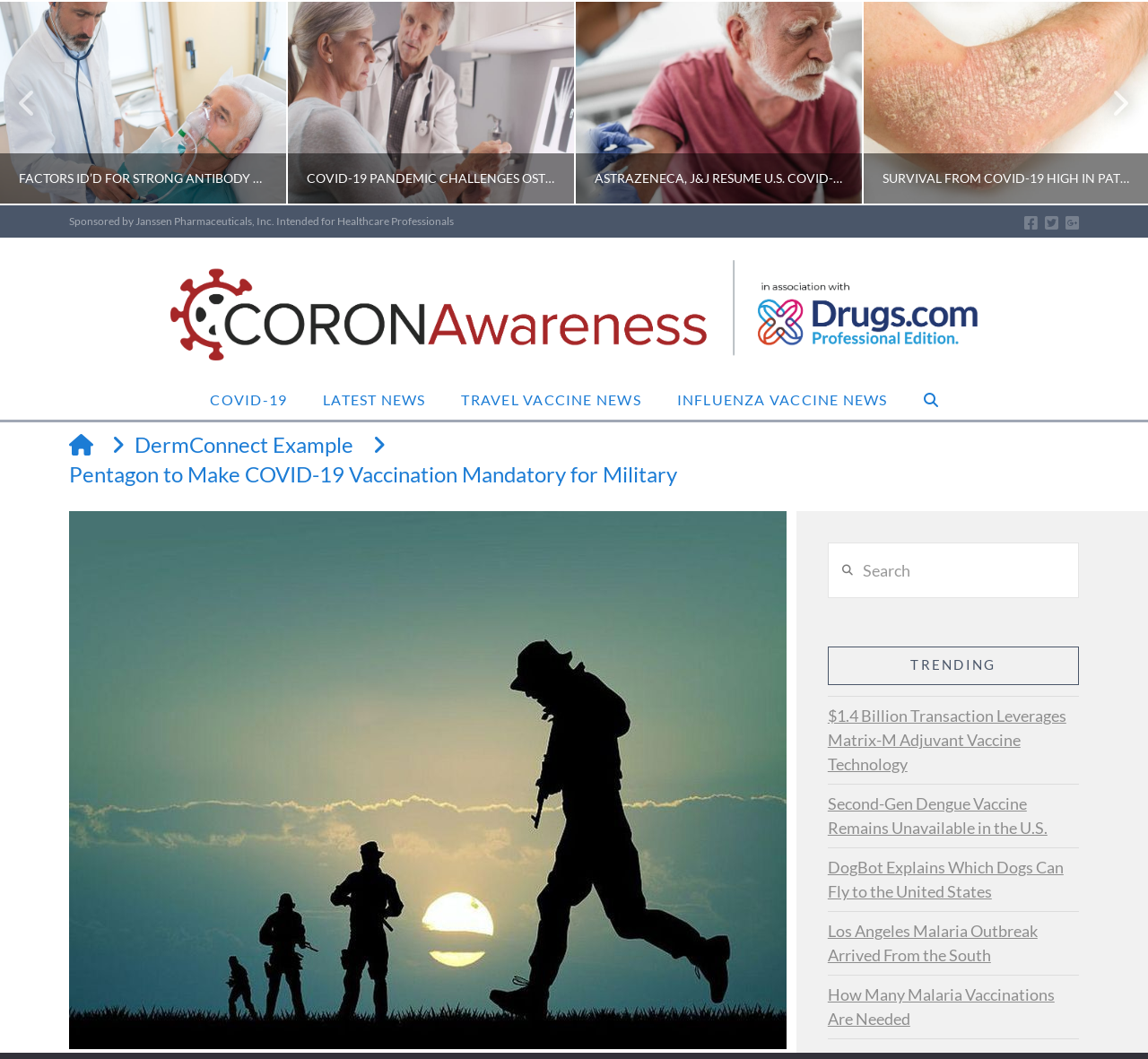Find the bounding box coordinates of the clickable area required to complete the following action: "Search for COVID-19 news".

[0.721, 0.512, 0.94, 0.565]